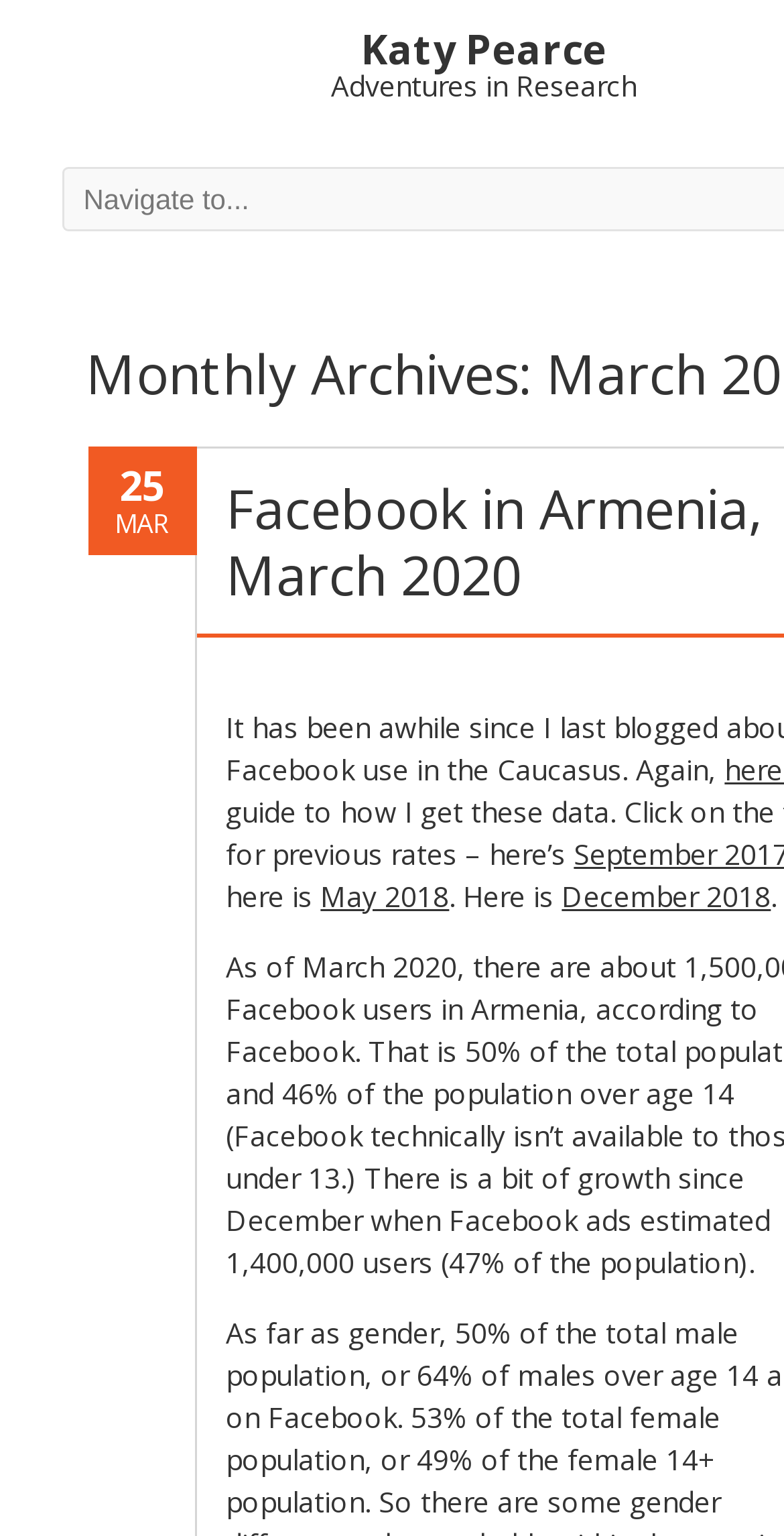Using the provided element description, identify the bounding box coordinates as (top-left x, top-left y, bottom-right x, bottom-right y). Ensure all values are between 0 and 1. Description: May 2018

[0.409, 0.571, 0.573, 0.596]